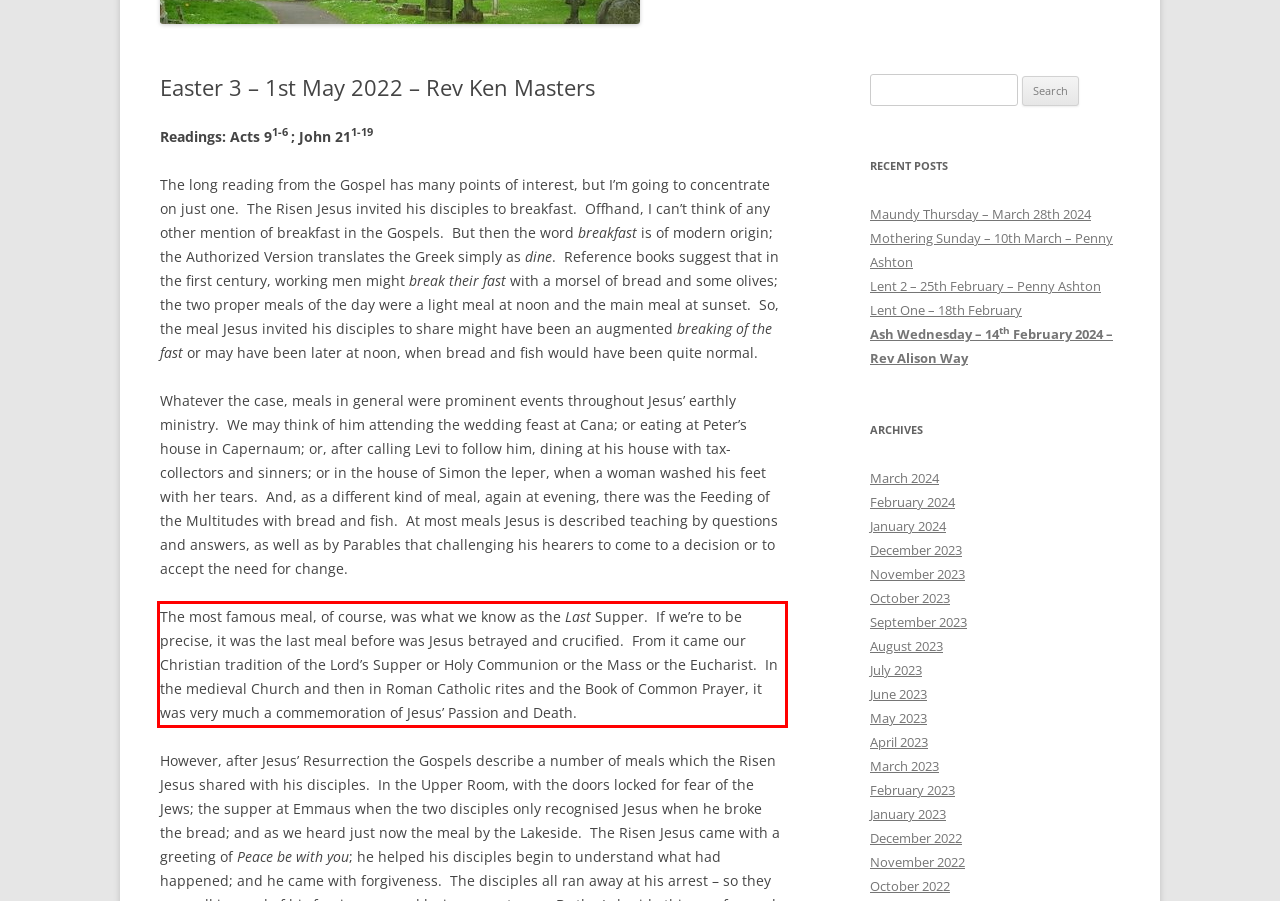Examine the screenshot of the webpage, locate the red bounding box, and perform OCR to extract the text contained within it.

The most famous meal, of course, was what we know as the Last Supper. If we’re to be precise, it was the last meal before was Jesus betrayed and crucified. From it came our Christian tradition of the Lord’s Supper or Holy Communion or the Mass or the Eucharist. In the medieval Church and then in Roman Catholic rites and the Book of Common Prayer, it was very much a commemoration of Jesus’ Passion and Death.